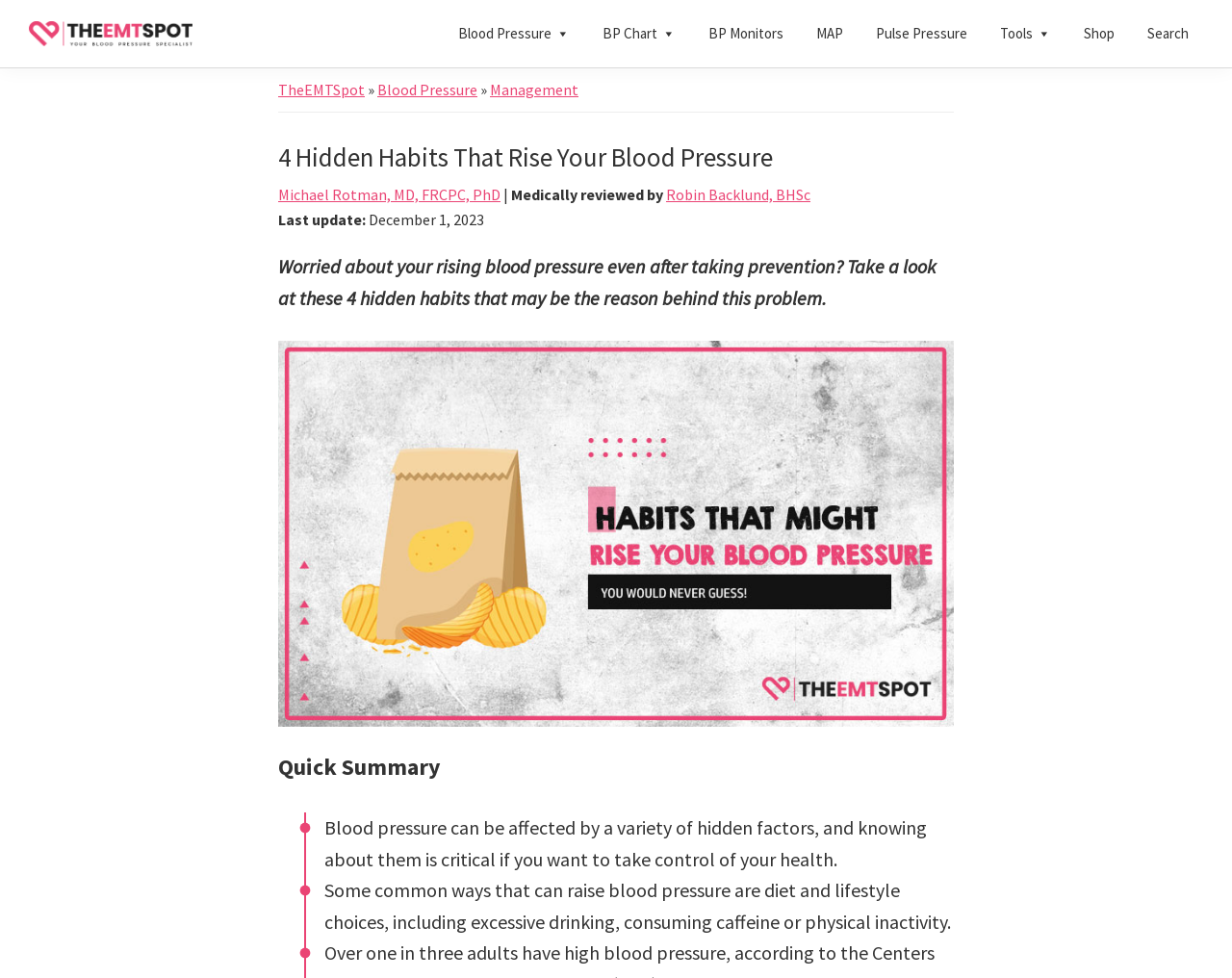What is the topic of the article?
Please answer using one word or phrase, based on the screenshot.

Blood Pressure